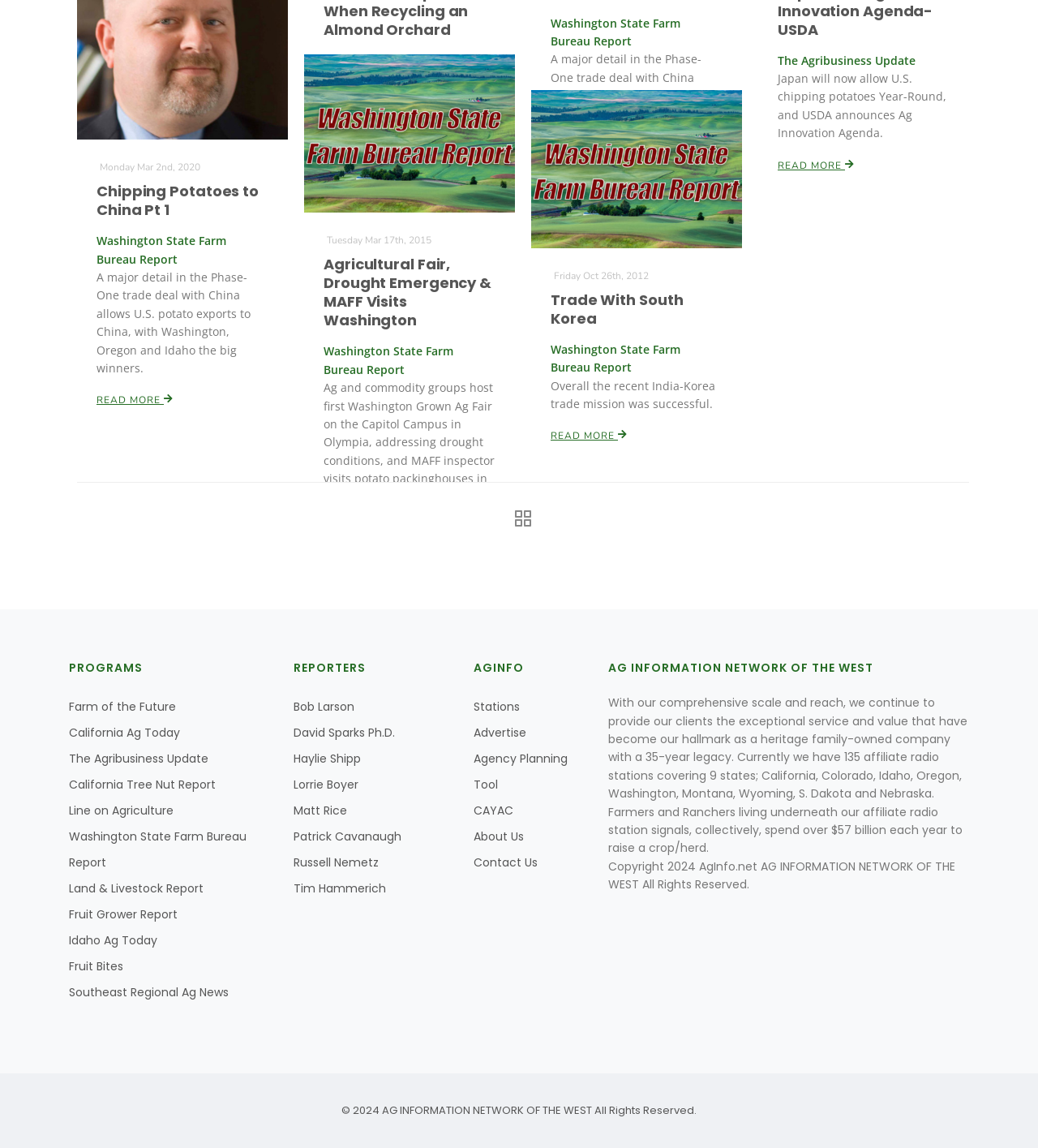Please determine the bounding box of the UI element that matches this description: Land & Livestock Report. The coordinates should be given as (top-left x, top-left y, bottom-right x, bottom-right y), with all values between 0 and 1.

[0.066, 0.767, 0.196, 0.781]